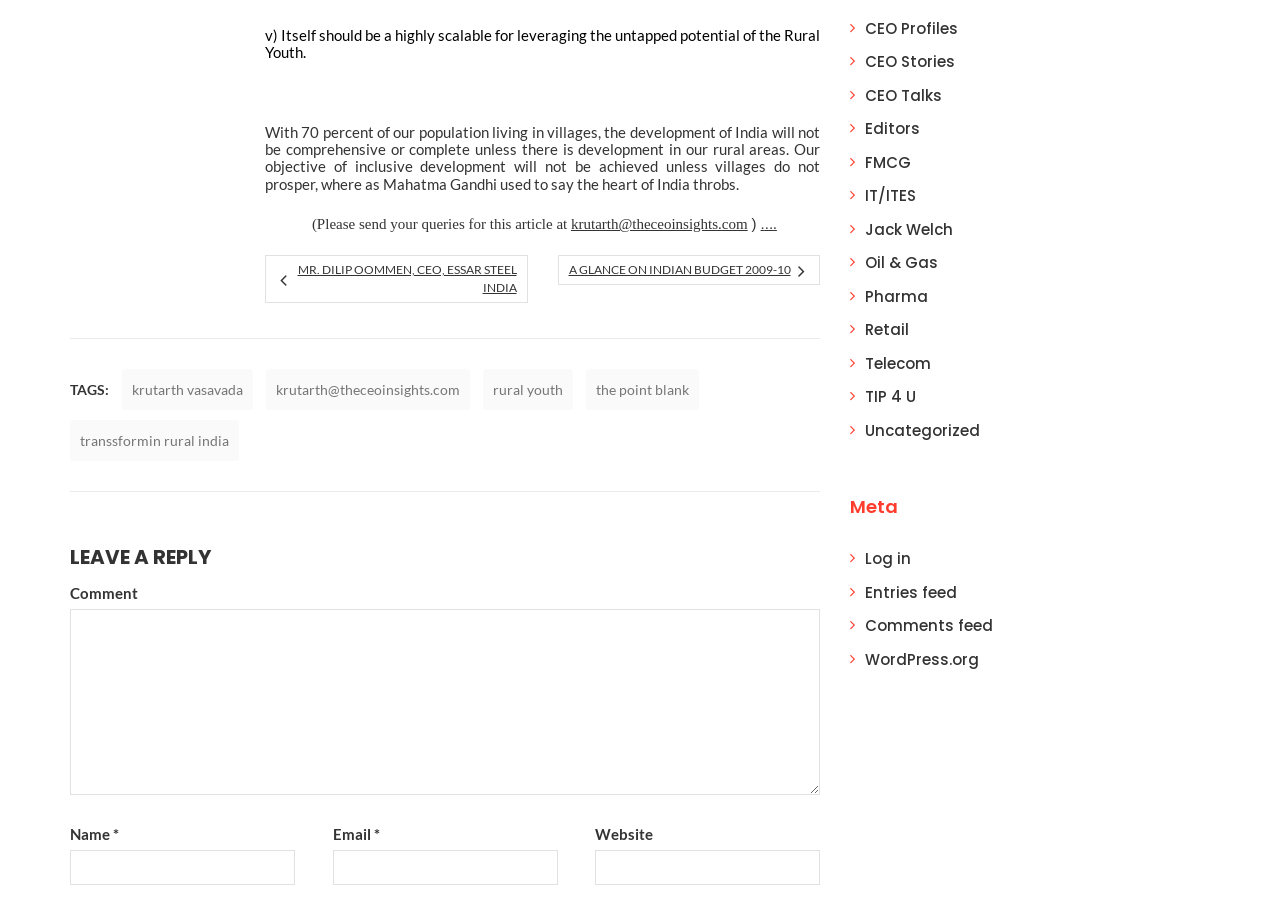What are the categories of articles available on the website?
Please provide a single word or phrase in response based on the screenshot.

CEO Profiles, CEO Stories, etc.